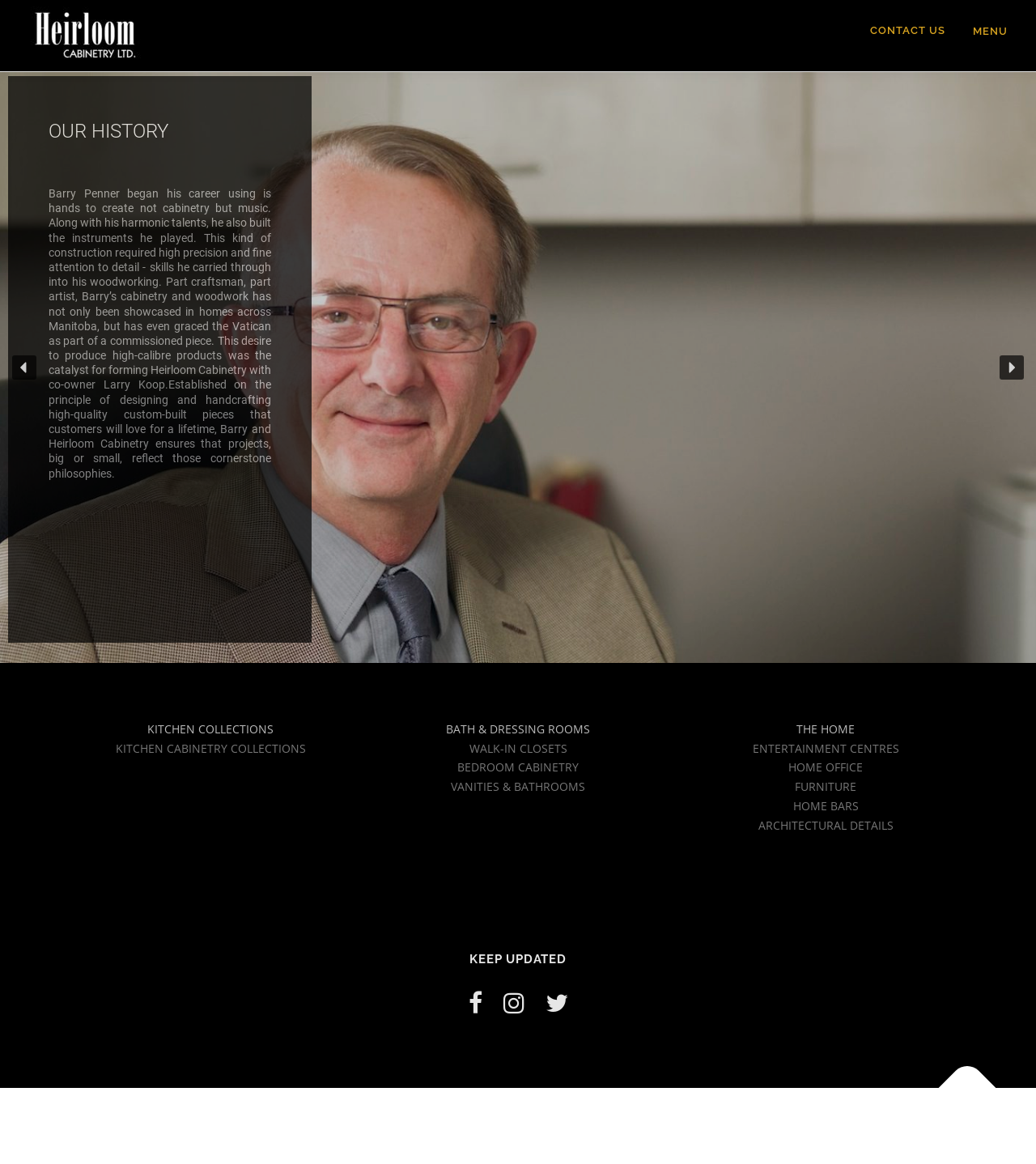Determine the bounding box coordinates of the region I should click to achieve the following instruction: "Click on CONTACT US". Ensure the bounding box coordinates are four float numbers between 0 and 1, i.e., [left, top, right, bottom].

[0.827, 0.0, 0.926, 0.052]